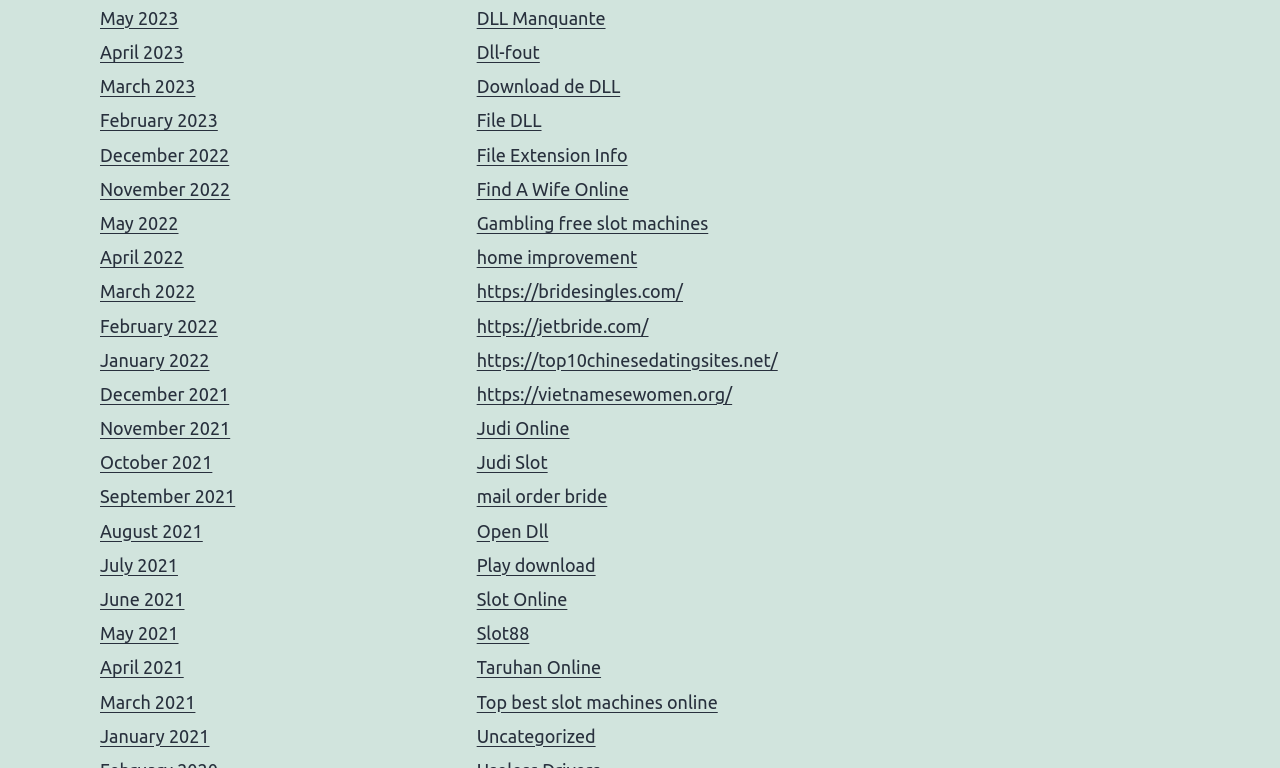Given the element description "Top best slot machines online" in the screenshot, predict the bounding box coordinates of that UI element.

[0.372, 0.9, 0.561, 0.927]